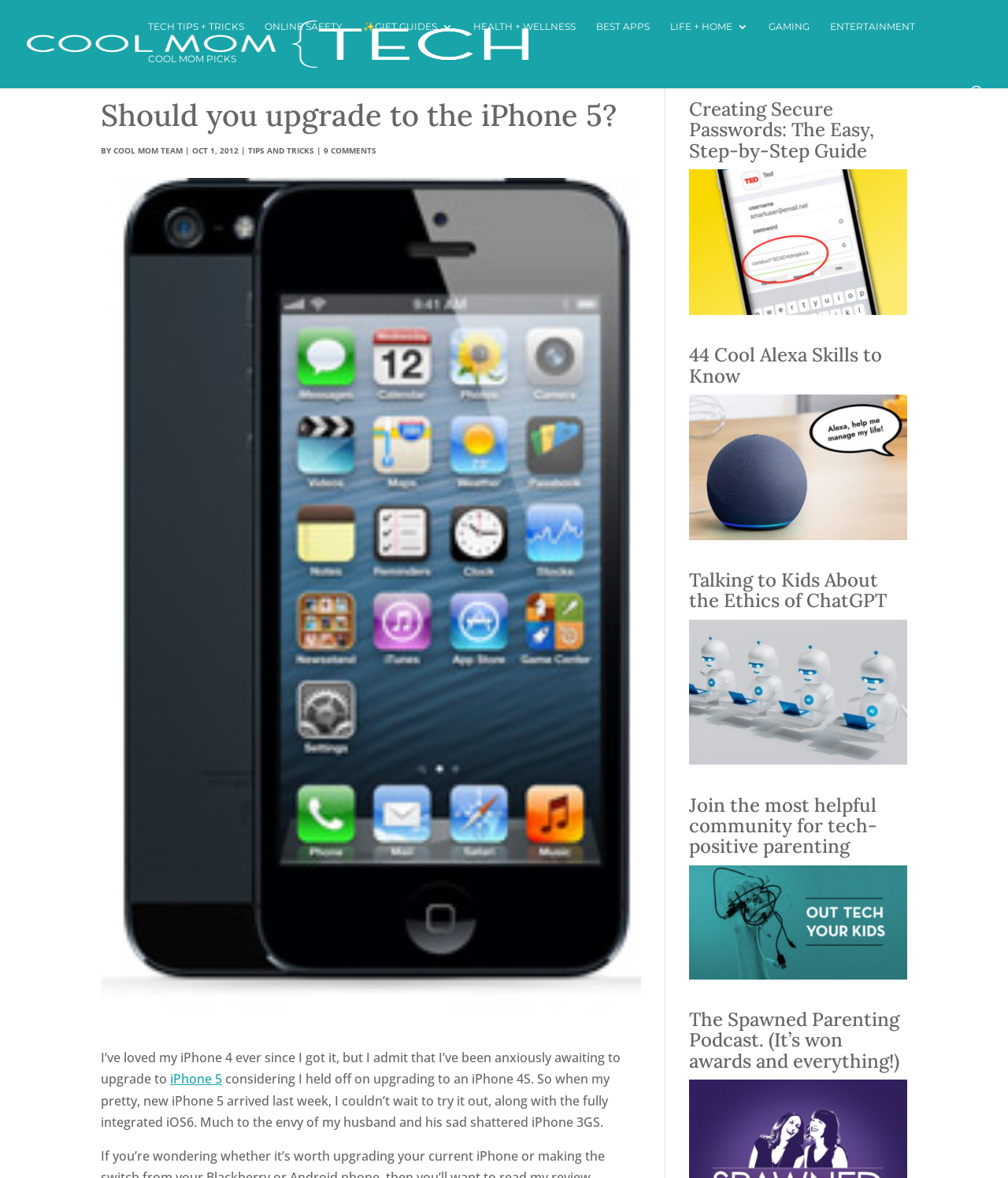Locate the bounding box coordinates of the item that should be clicked to fulfill the instruction: "Explore the 'Spawned Parenting Podcast'".

[0.683, 0.857, 0.9, 0.917]